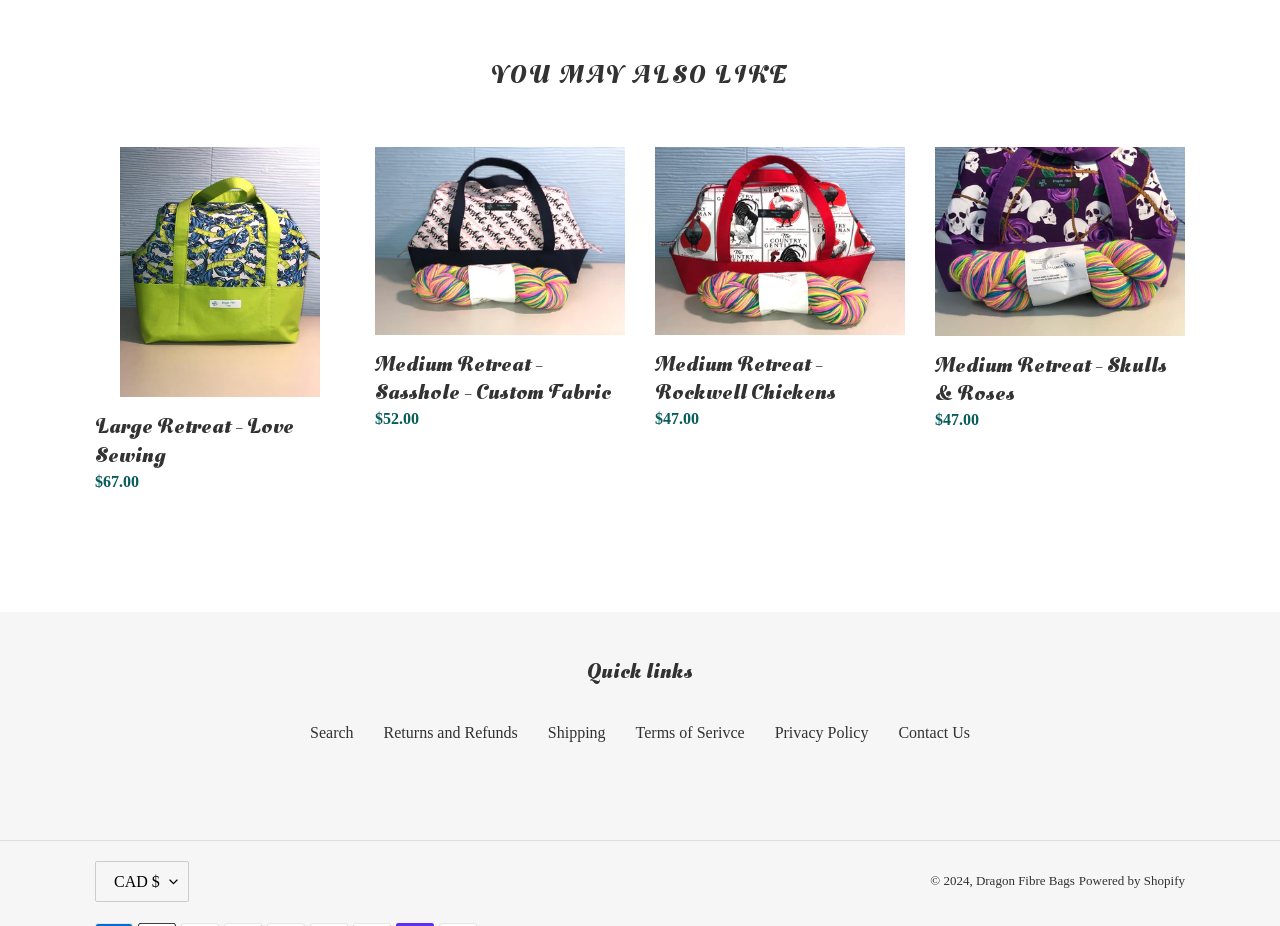Please provide the bounding box coordinates in the format (top-left x, top-left y, bottom-right x, bottom-right y). Remember, all values are floating point numbers between 0 and 1. What is the bounding box coordinate of the region described as: Medium Retreat - Rockwell Chickens

[0.512, 0.159, 0.707, 0.474]